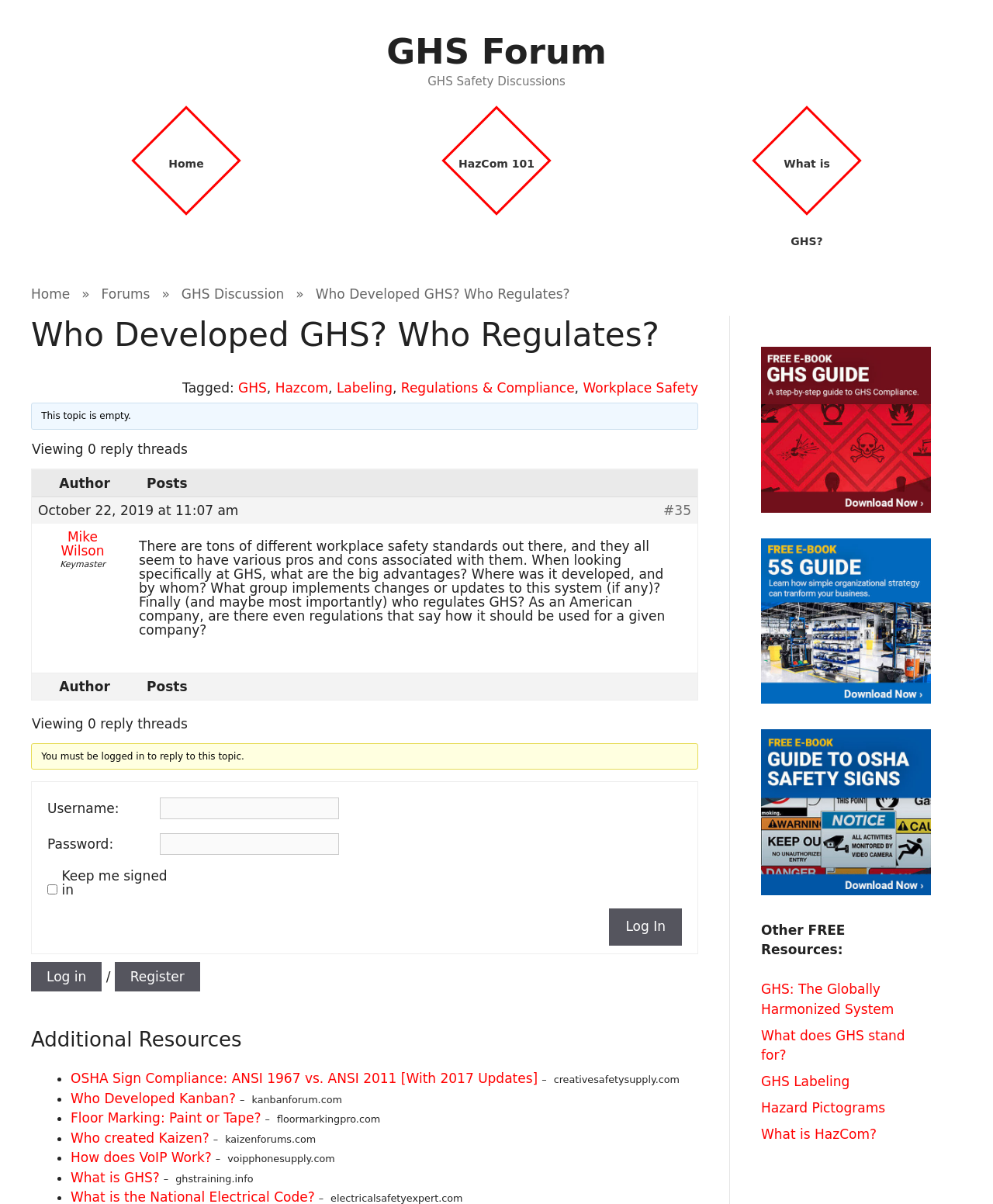Who developed GHS?
Using the information from the image, provide a comprehensive answer to the question.

The webpage does not explicitly mention who developed GHS, but it provides information about GHS and its regulations.